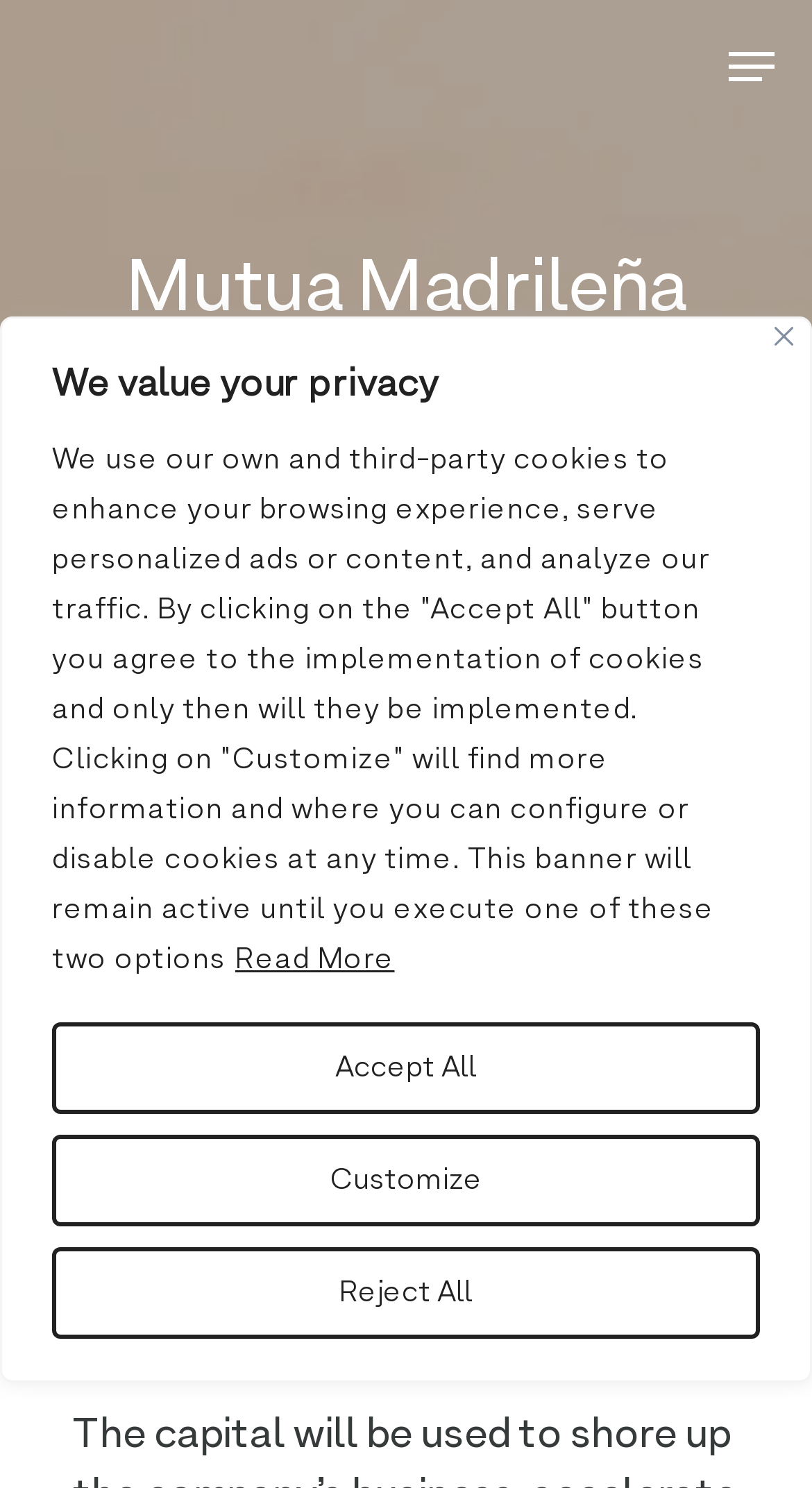Provide your answer in one word or a succinct phrase for the question: 
How many buttons are in the cookie banner?

3